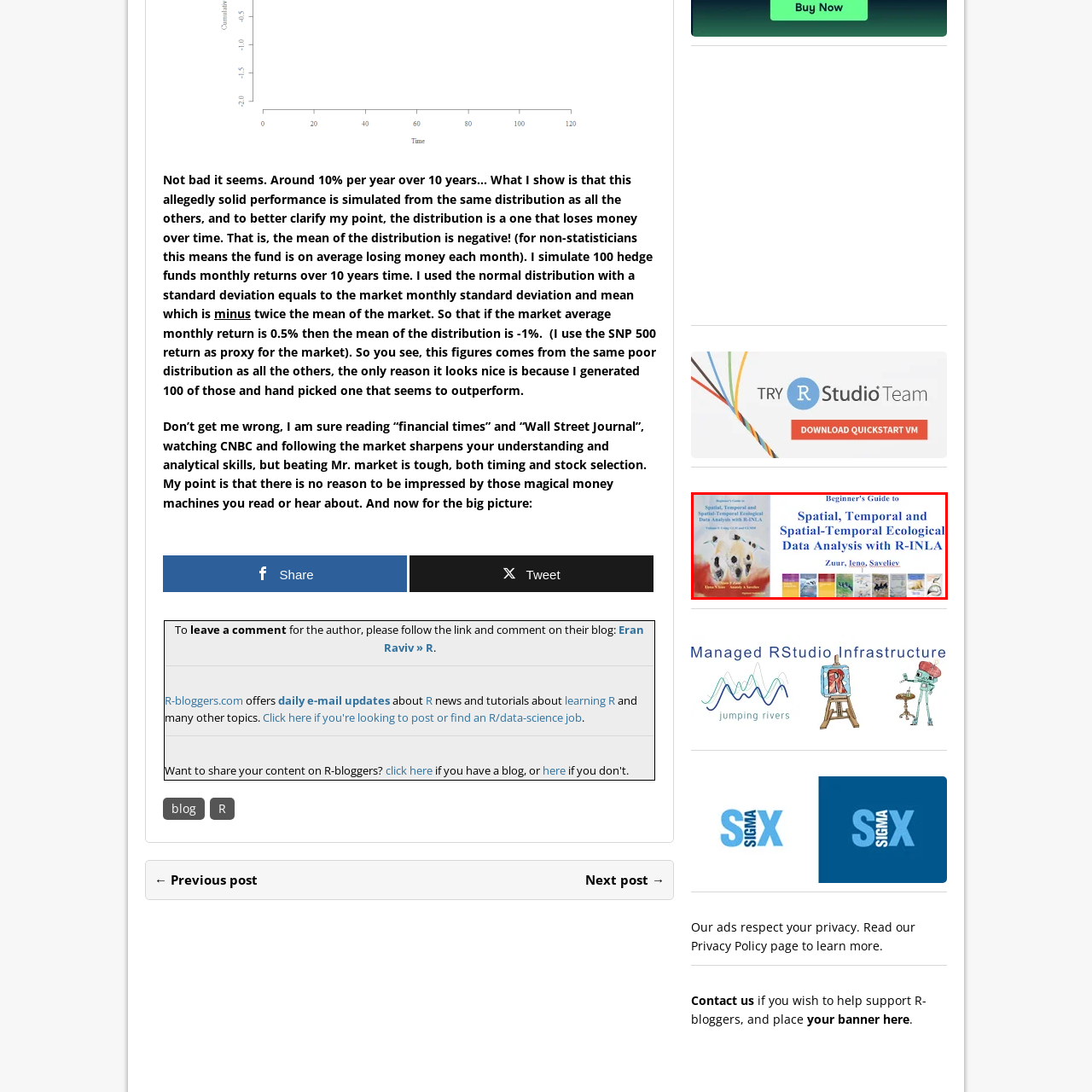Offer a detailed caption for the image that is surrounded by the red border.

This image showcases the cover of a book titled "Beginner's Guide to Spatial, Temporal and Spatial-Temporal Ecological Data Analysis with R-INLA." The title is prominently displayed in bold letters, indicating a focus on the analysis of ecological data using the R programming language and the INLA methodology. Below the title, the authors' names—Zuur, Ieno, and Saveliev—are listed, suggesting collective expertise in the subject matter. 

Additionally, the image features a collage of various cover images of related publications, positioned along the bottom, which suggests a comprehensive series or collection on statistical methods and ecological analysis. The overall design aims to attract individuals interested in learning about advanced data analysis techniques within ecological contexts.